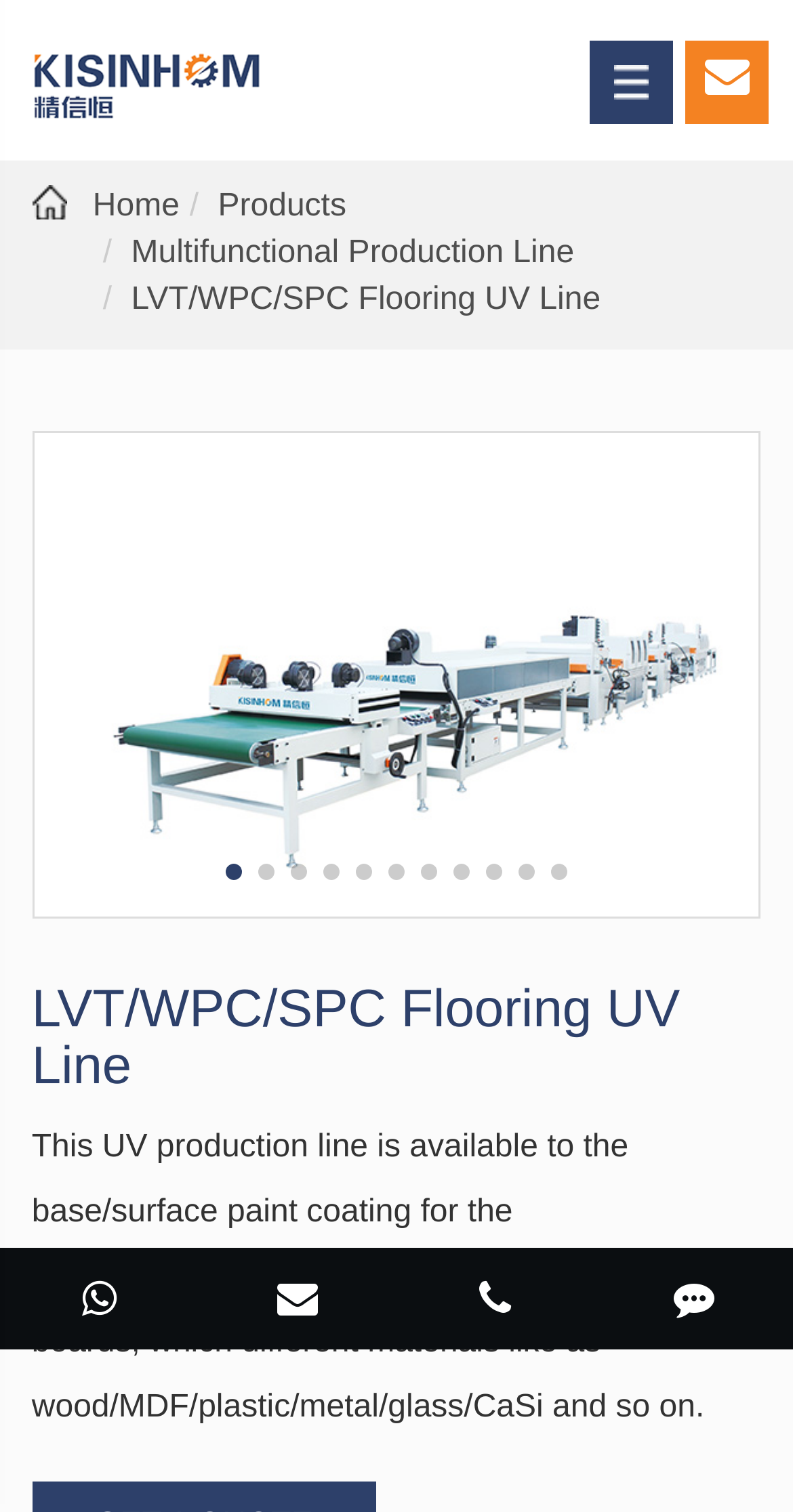Could you find the bounding box coordinates of the clickable area to complete this instruction: "Search for expertise, name, or affiliation"?

None